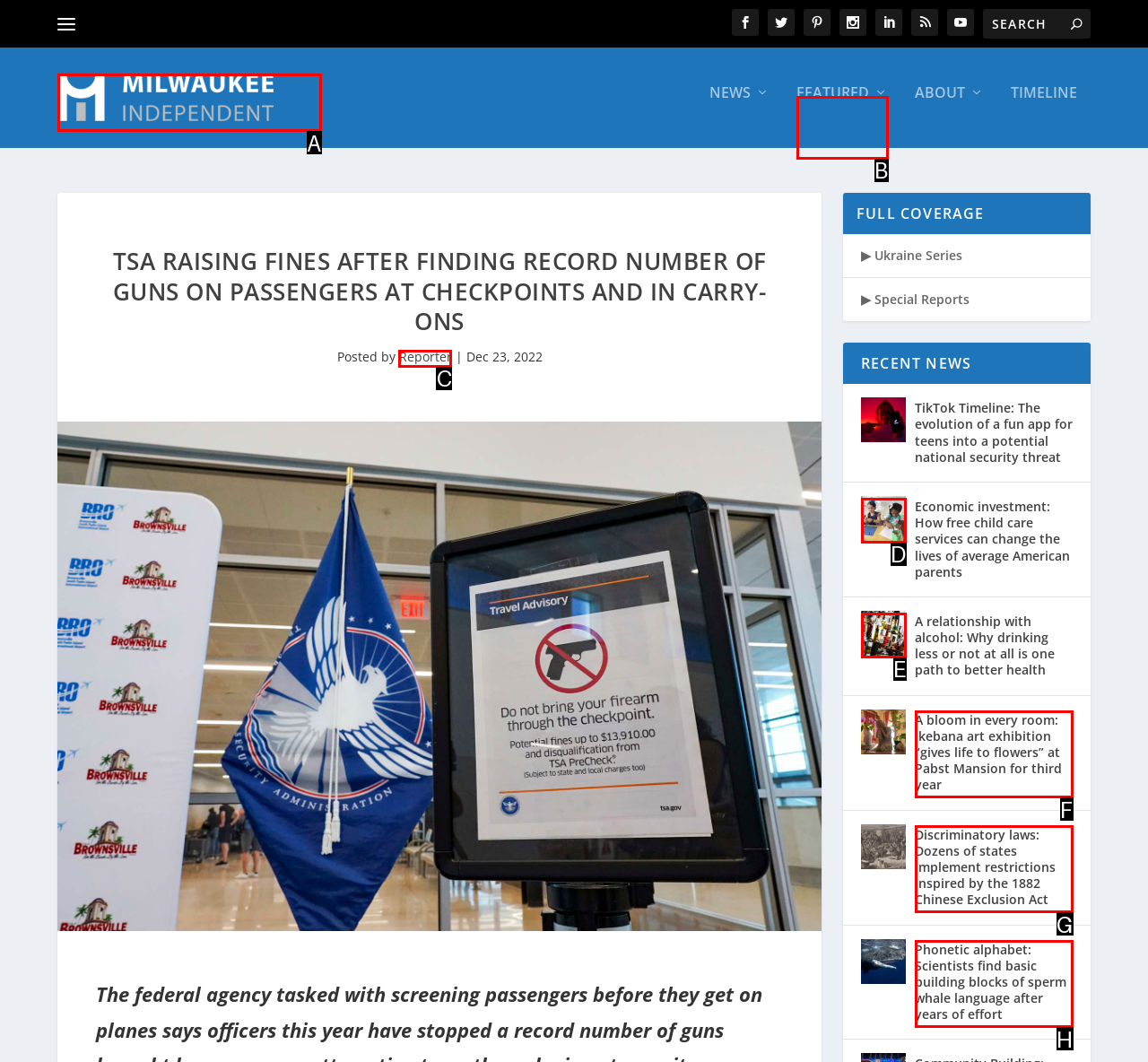Look at the highlighted elements in the screenshot and tell me which letter corresponds to the task: Visit the Milwaukee Independent homepage.

A